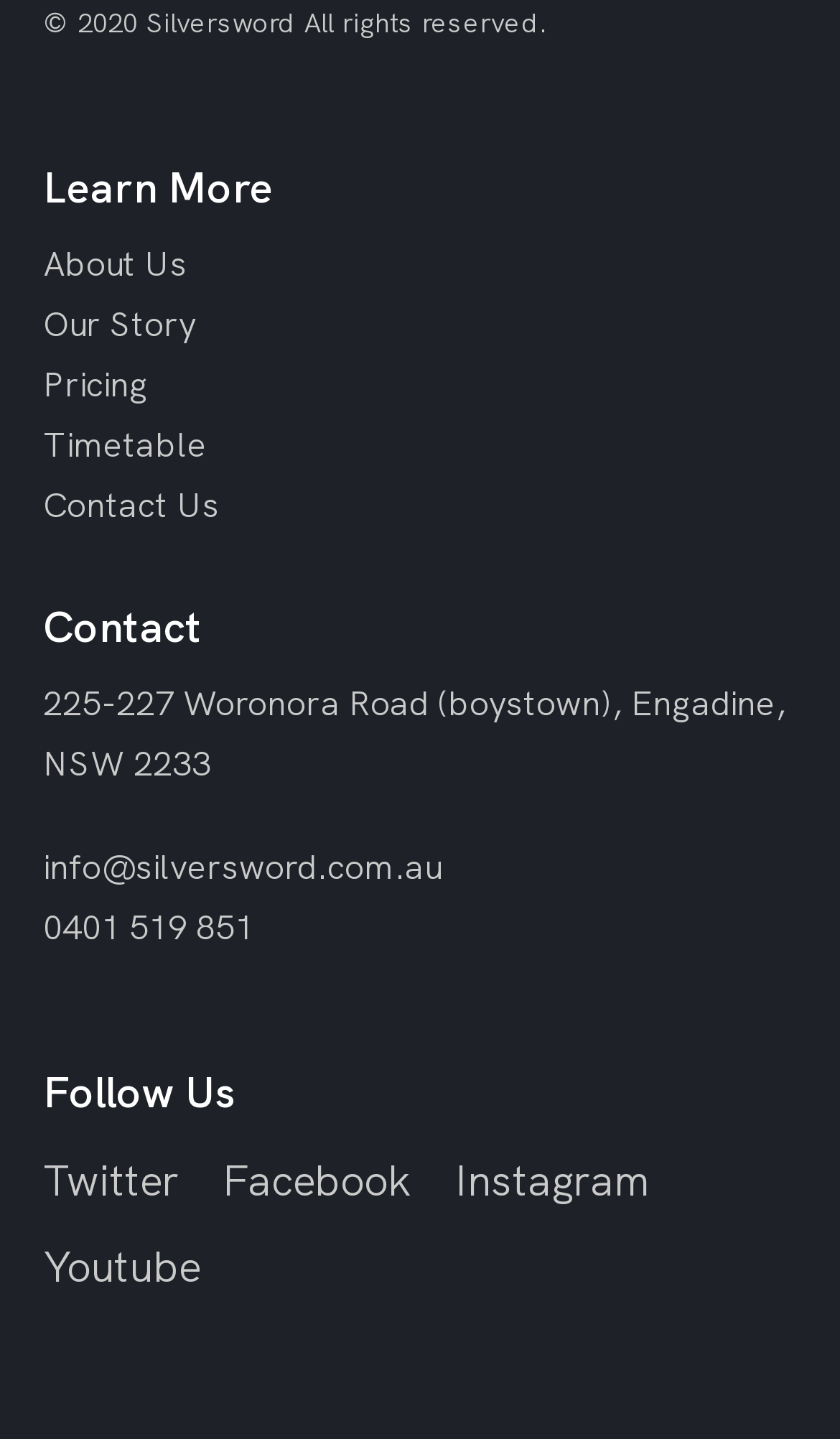What is the company's copyright year?
From the image, provide a succinct answer in one word or a short phrase.

2020